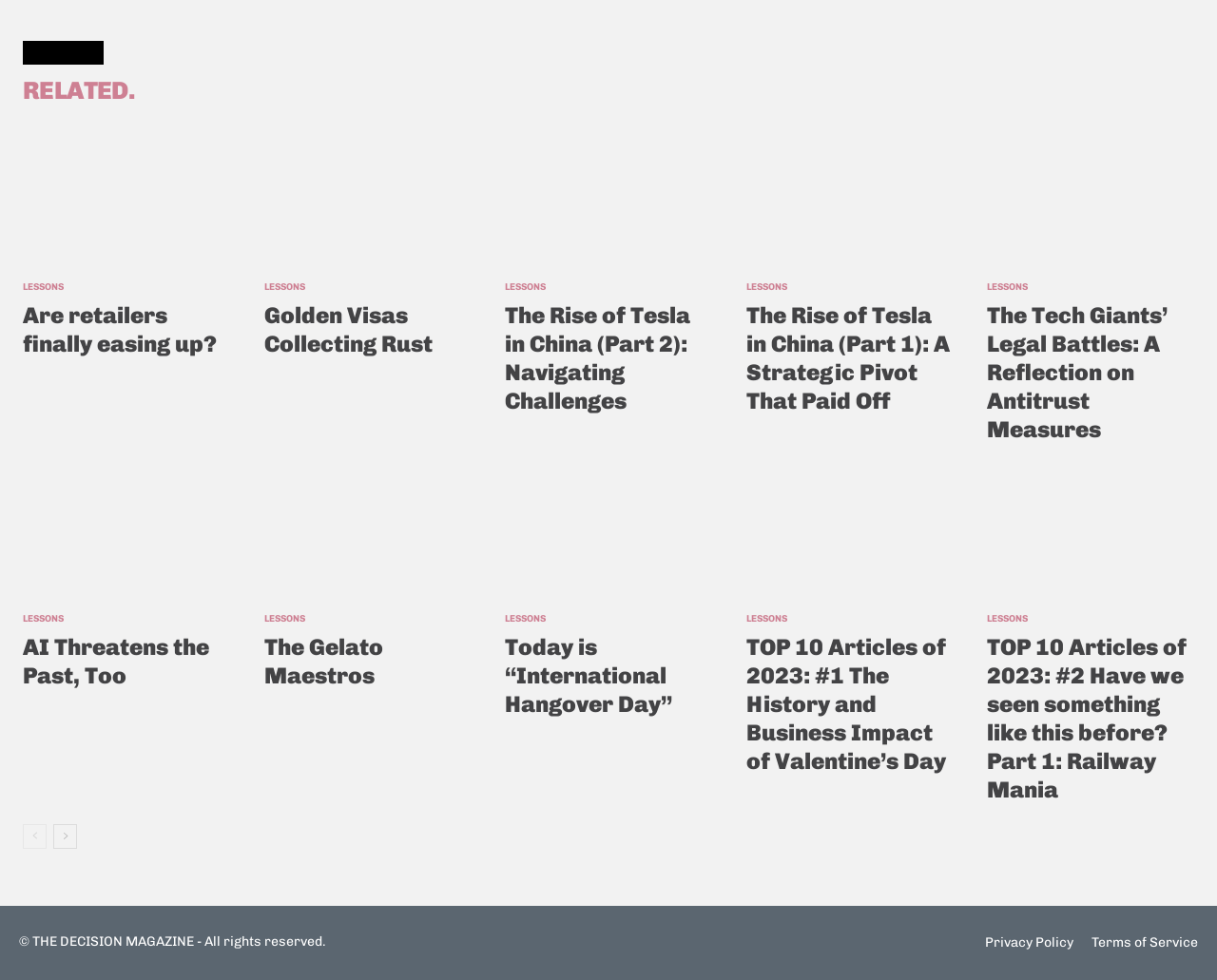Locate the bounding box of the user interface element based on this description: "Privacy Policy".

[0.809, 0.953, 0.882, 0.97]